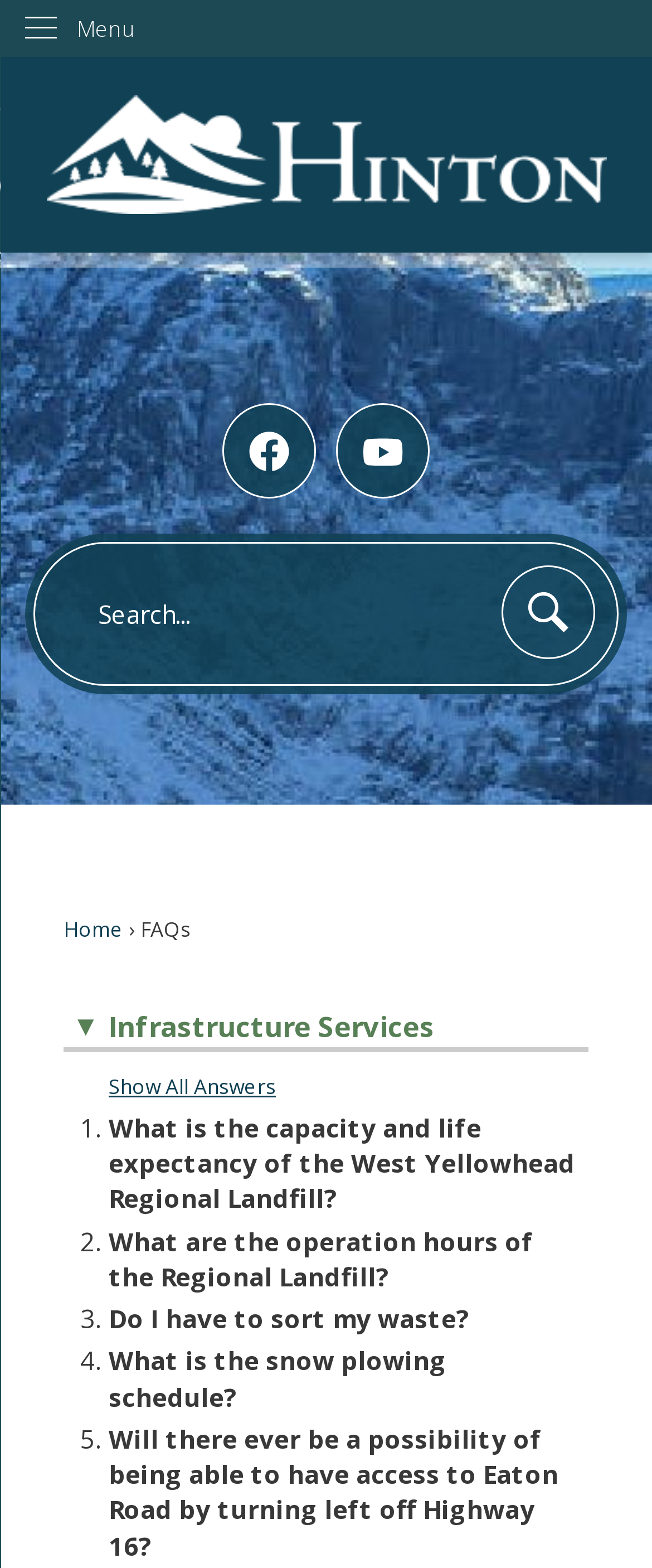How many FAQs are listed on this page?
Can you give a detailed and elaborate answer to the question?

I counted the number of DescriptionList elements, which contain the FAQ questions and answers. There are 5 DescriptionList elements, so there are 5 FAQs listed on this page.